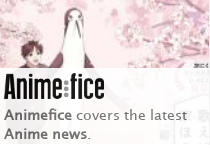Explain the contents of the image with as much detail as possible.

The image features the title "Animefice," prominently displayed in a bold, modern font, indicating it as a primary source for anime-related content. Accompanying the title is the slogan "Animefice covers the latest Anime news," suggesting that the platform offers timely updates and information on the anime industry. The background is adorned with delicate cherry blossom imagery, evoking a serene and culturally rich atmosphere commonly associated with anime aesthetics. This combination of vibrant visuals and informative text signals a focus on engaging anime enthusiasts and keeping them informed about new developments in the genre.